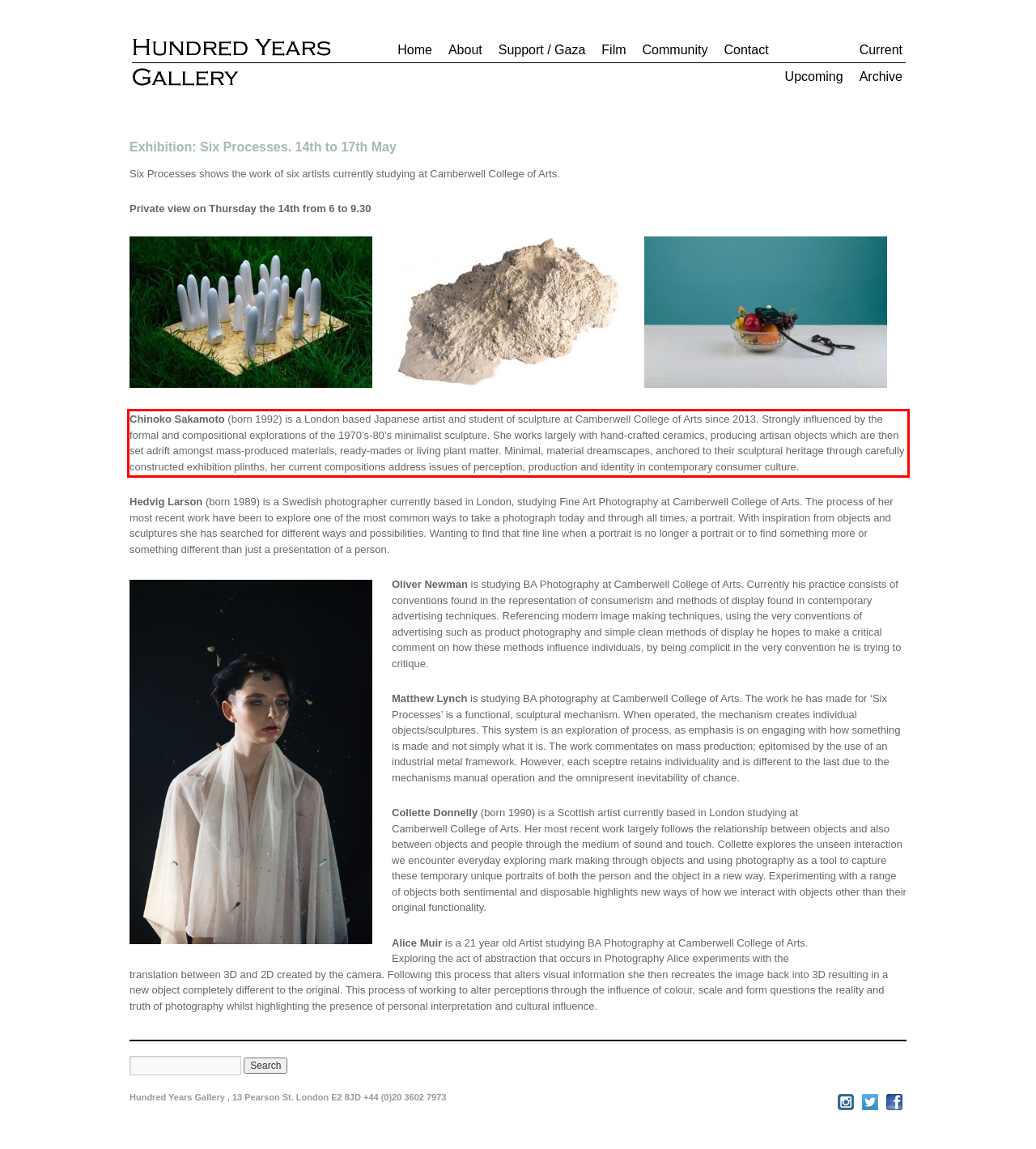Identify the text inside the red bounding box in the provided webpage screenshot and transcribe it.

Chinoko Sakamoto (born 1992) is a London based Japanese artist and student of sculpture at Camberwell College of Arts since 2013. Strongly influenced by the formal and compositional explorations of the 1970’s-80’s minimalist sculpture. She works largely with hand-crafted ceramics, producing artisan objects which are then set adrift amongst mass-produced materials, ready-mades or living plant matter. Minimal, material dreamscapes, anchored to their sculptural heritage through carefully constructed exhibition plinths, her current compositions address issues of perception, production and identity in contemporary consumer culture.